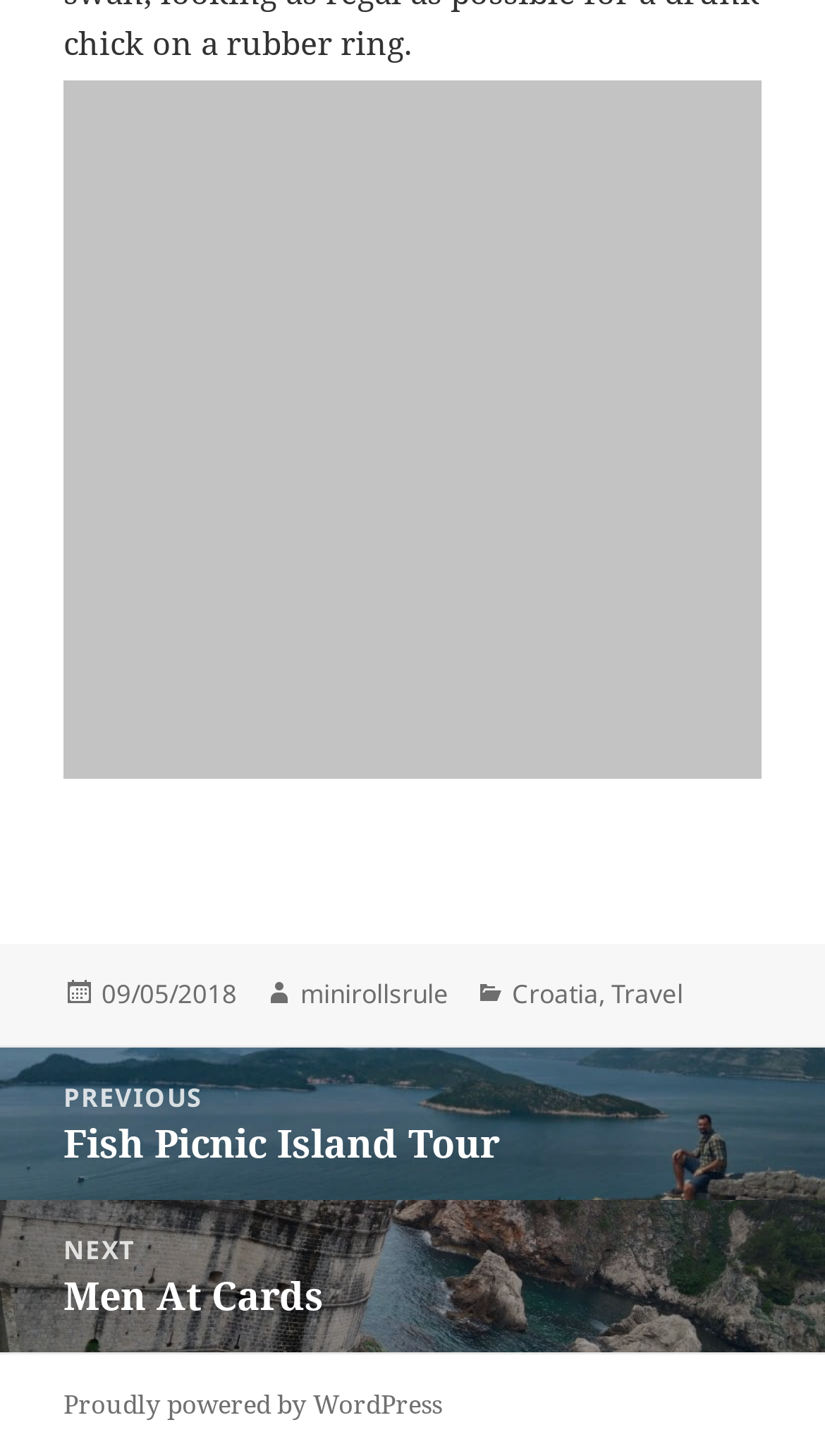What is the title of the previous post?
Refer to the image and provide a thorough answer to the question.

I found the title of the previous post by looking at the navigation section of the webpage, where it says 'Previous post:' followed by the title of the previous post, which is 'Fish Picnic Island Tour'.